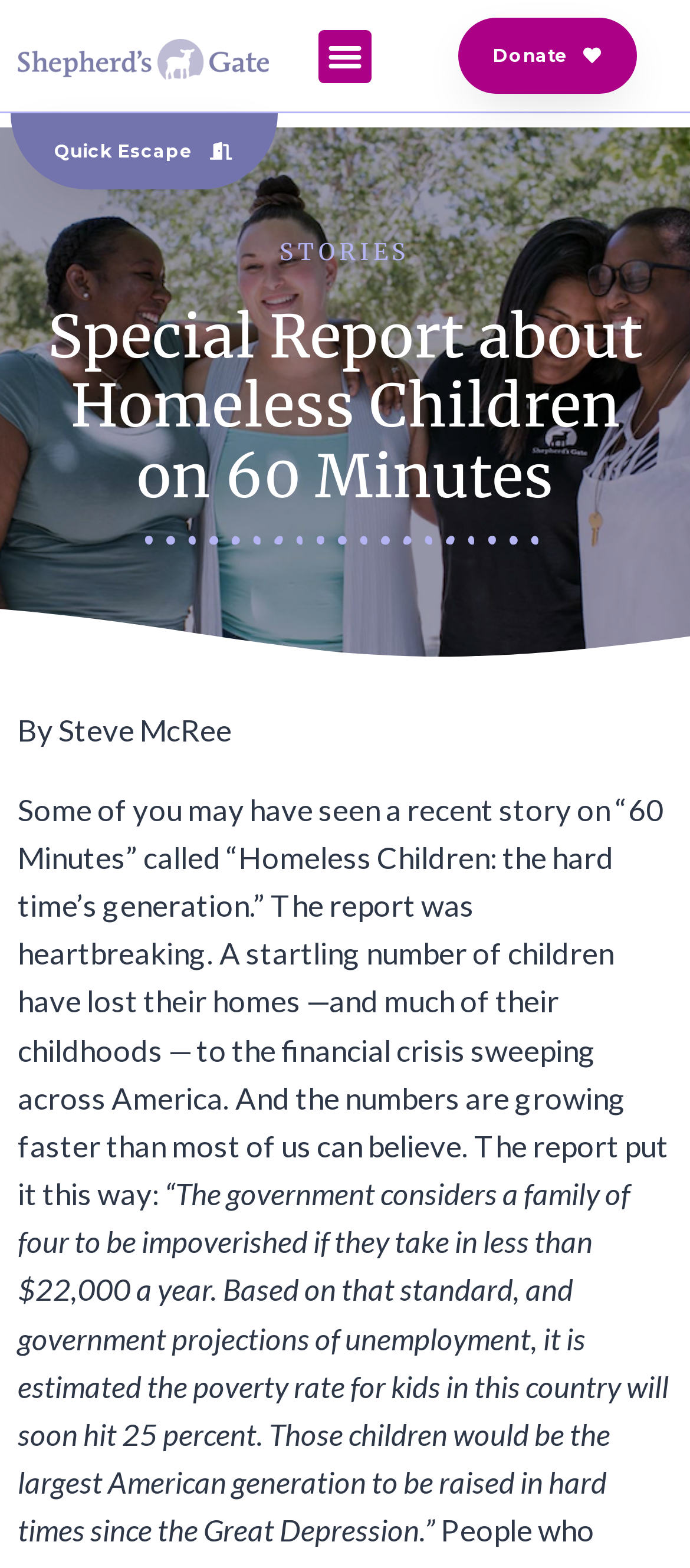Find the bounding box coordinates for the UI element that matches this description: "title="MixerJuicer"".

None